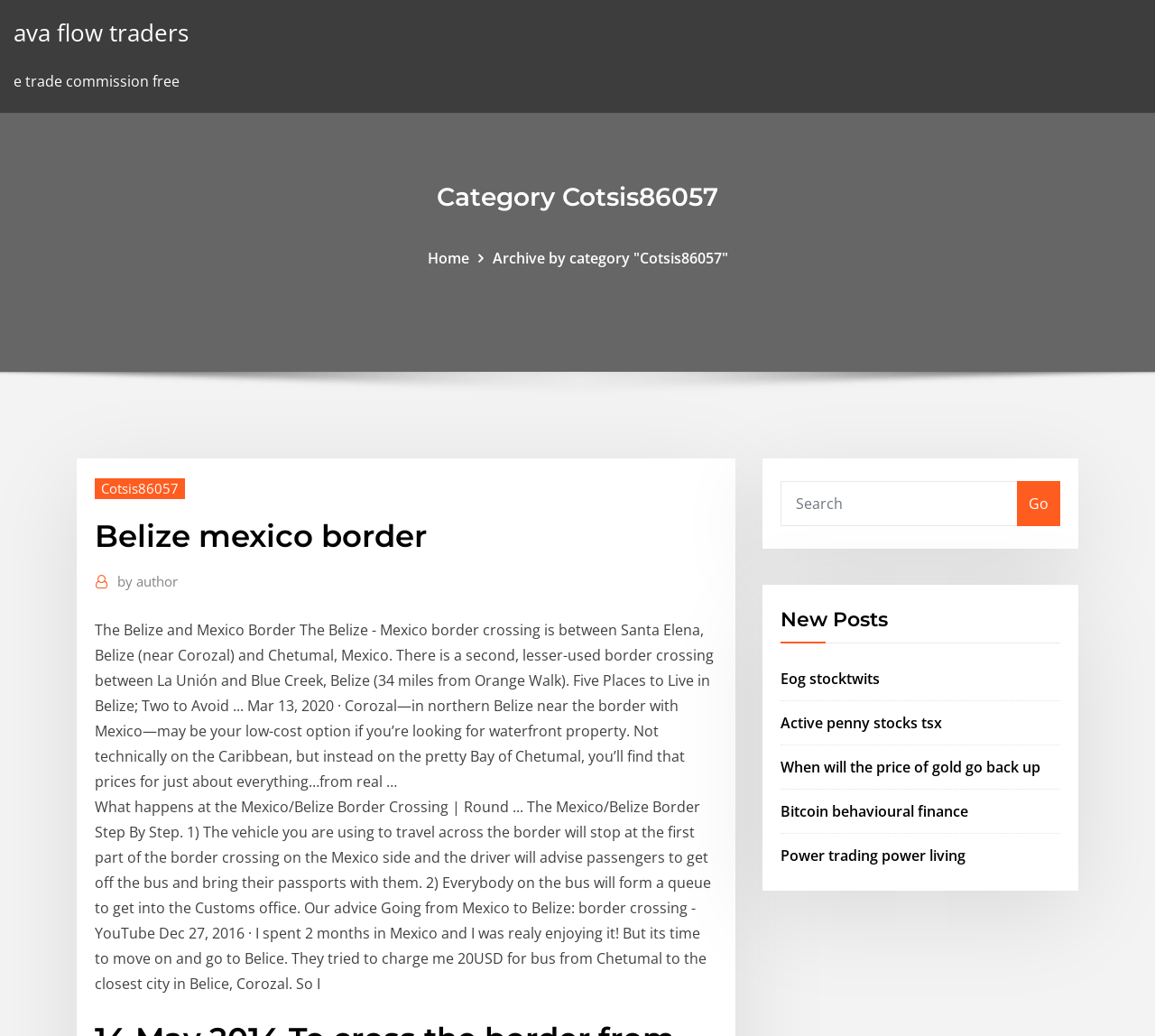How many border crossings are mentioned?
Please answer the question with as much detail as possible using the screenshot.

I found this information by reading the text 'There is a second, lesser-used border crossing between La Unión and Blue Creek, Belize (34 miles from Orange Walk).' which mentions a second border crossing, in addition to the first one mentioned.